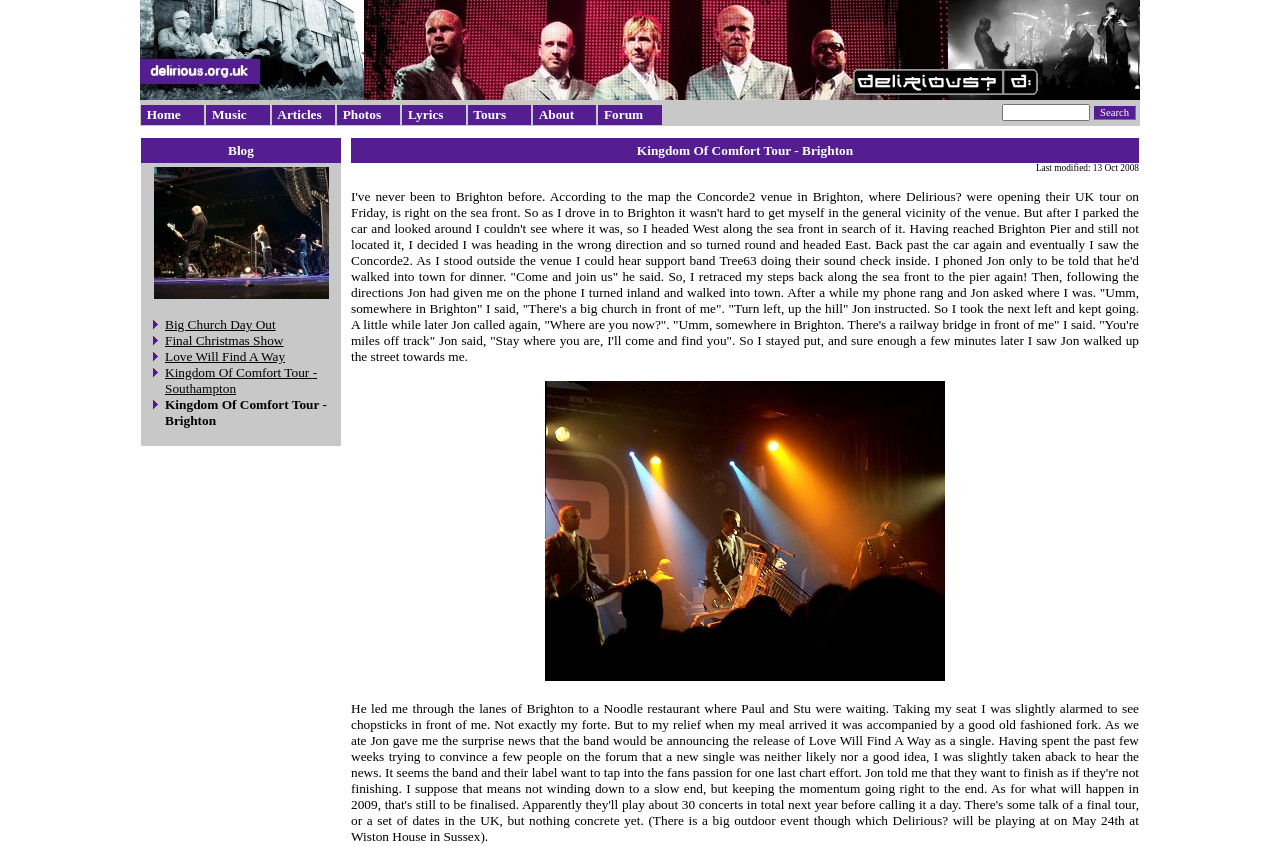Respond concisely with one word or phrase to the following query:
What is the name of the band?

Delirious?